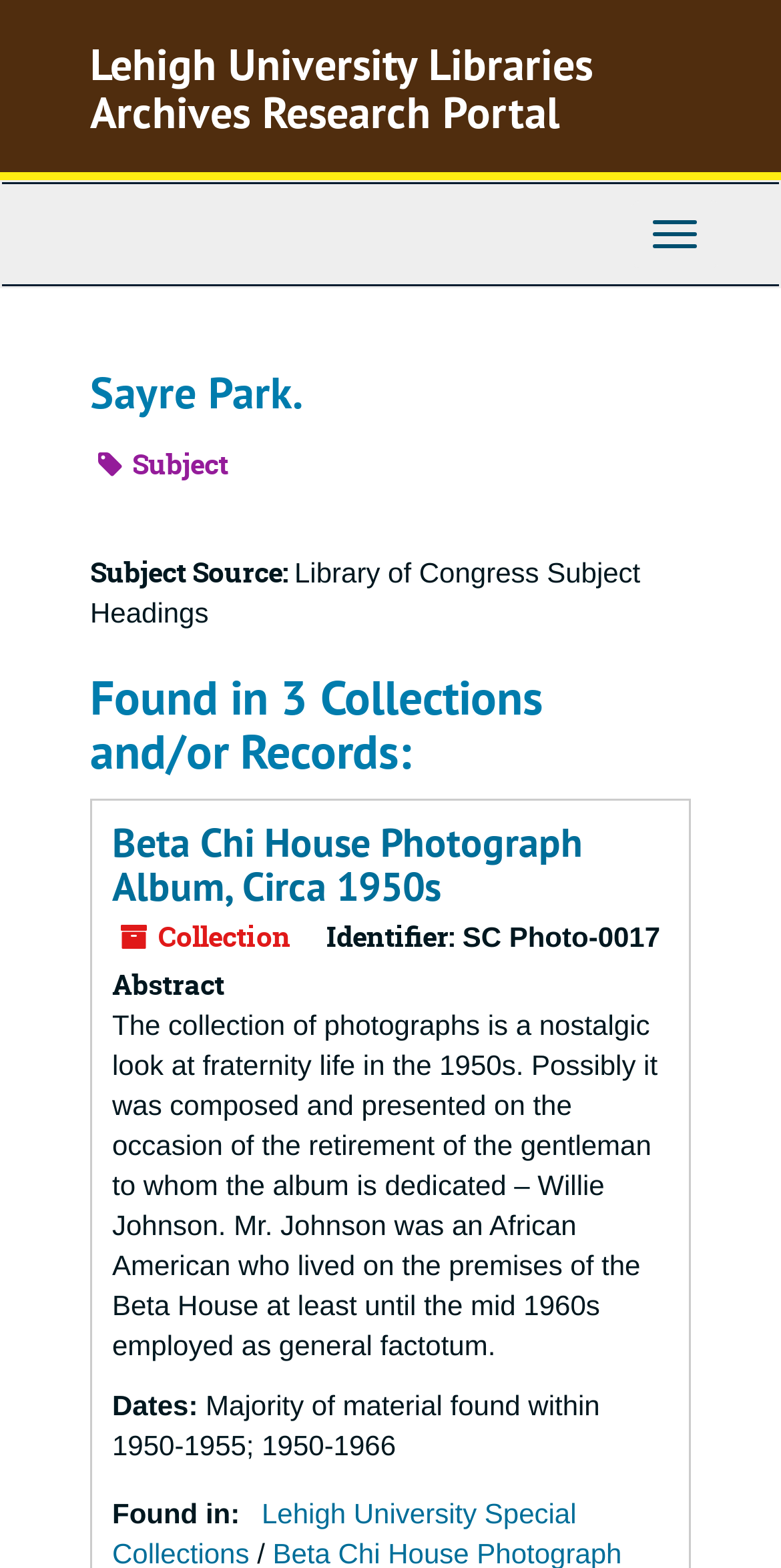How many collections are found?
Answer the question based on the image using a single word or a brief phrase.

3